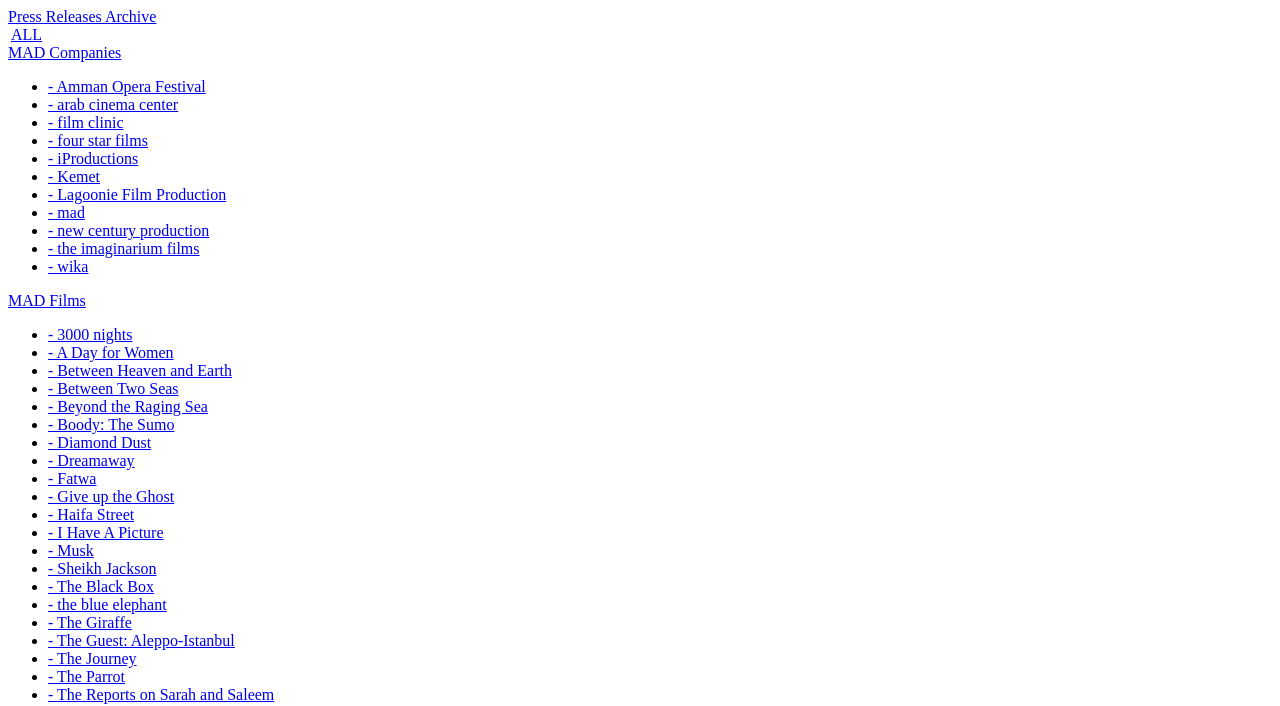Specify the bounding box coordinates of the area to click in order to follow the given instruction: "Explore Amman Opera Festival."

[0.038, 0.11, 0.161, 0.135]